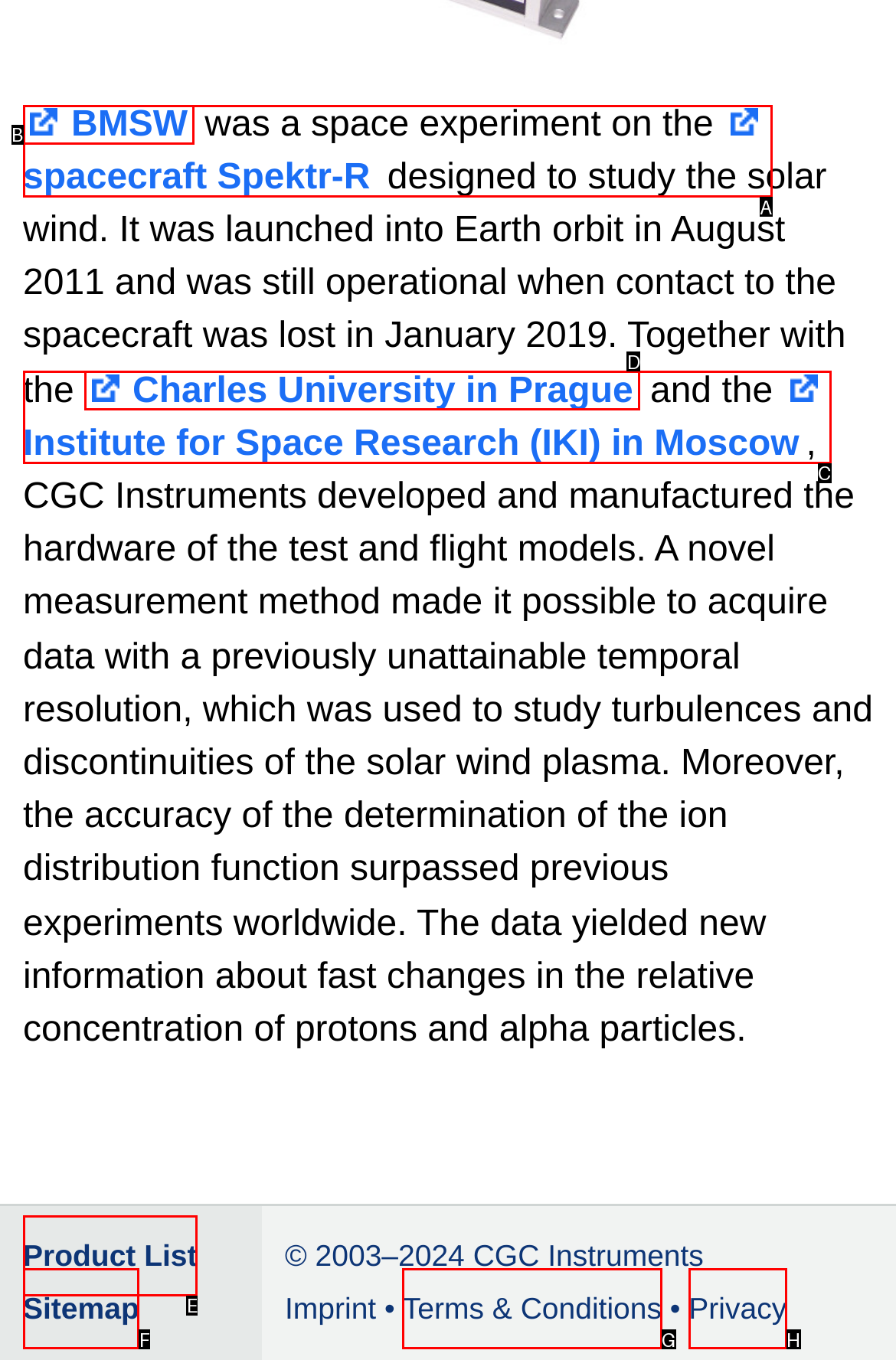Which HTML element matches the description: Terms & Conditions the best? Answer directly with the letter of the chosen option.

G